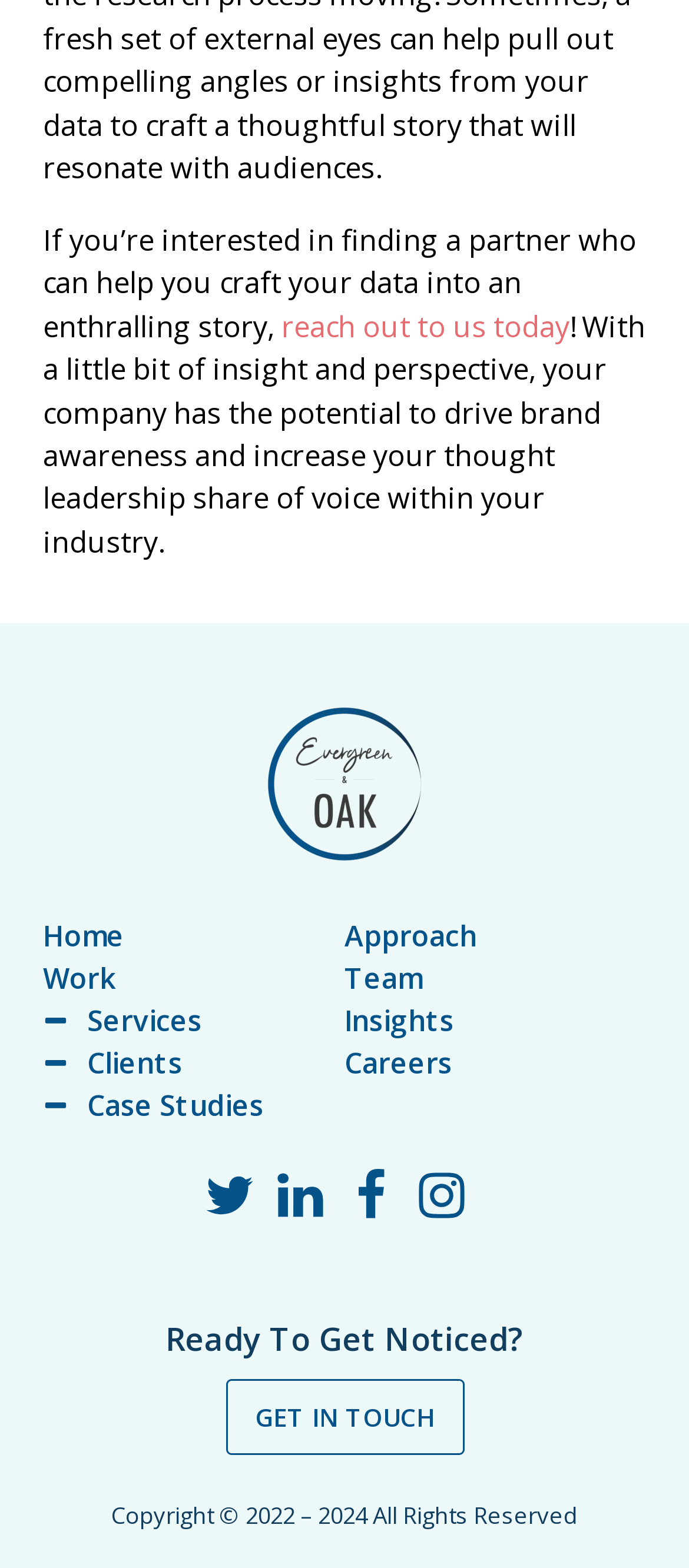Could you highlight the region that needs to be clicked to execute the instruction: "view Services"?

[0.063, 0.637, 0.293, 0.664]